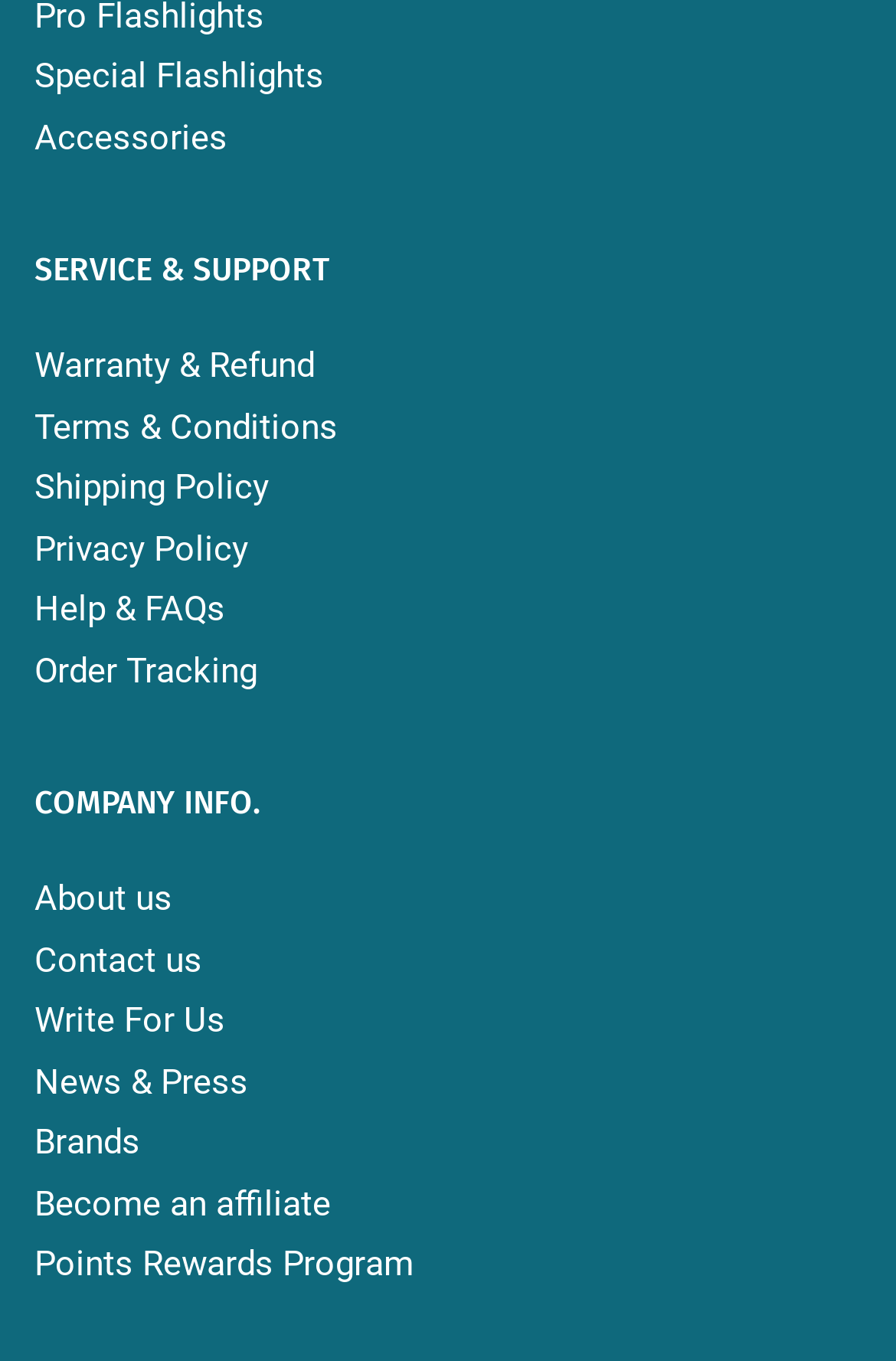Pinpoint the bounding box coordinates of the clickable area necessary to execute the following instruction: "Read about company info". The coordinates should be given as four float numbers between 0 and 1, namely [left, top, right, bottom].

[0.038, 0.576, 0.962, 0.607]